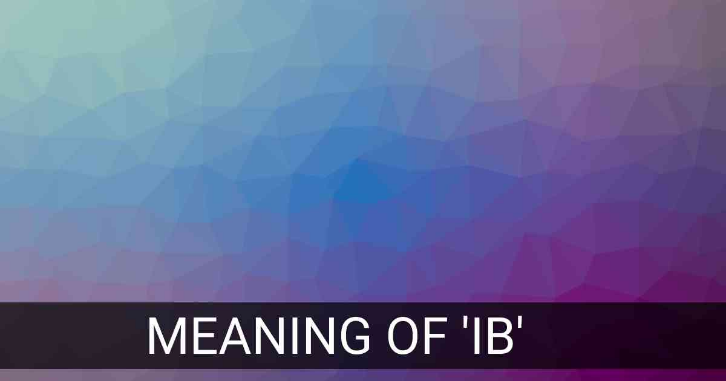What does 'IB' stand for? Examine the screenshot and reply using just one word or a brief phrase.

I'm back